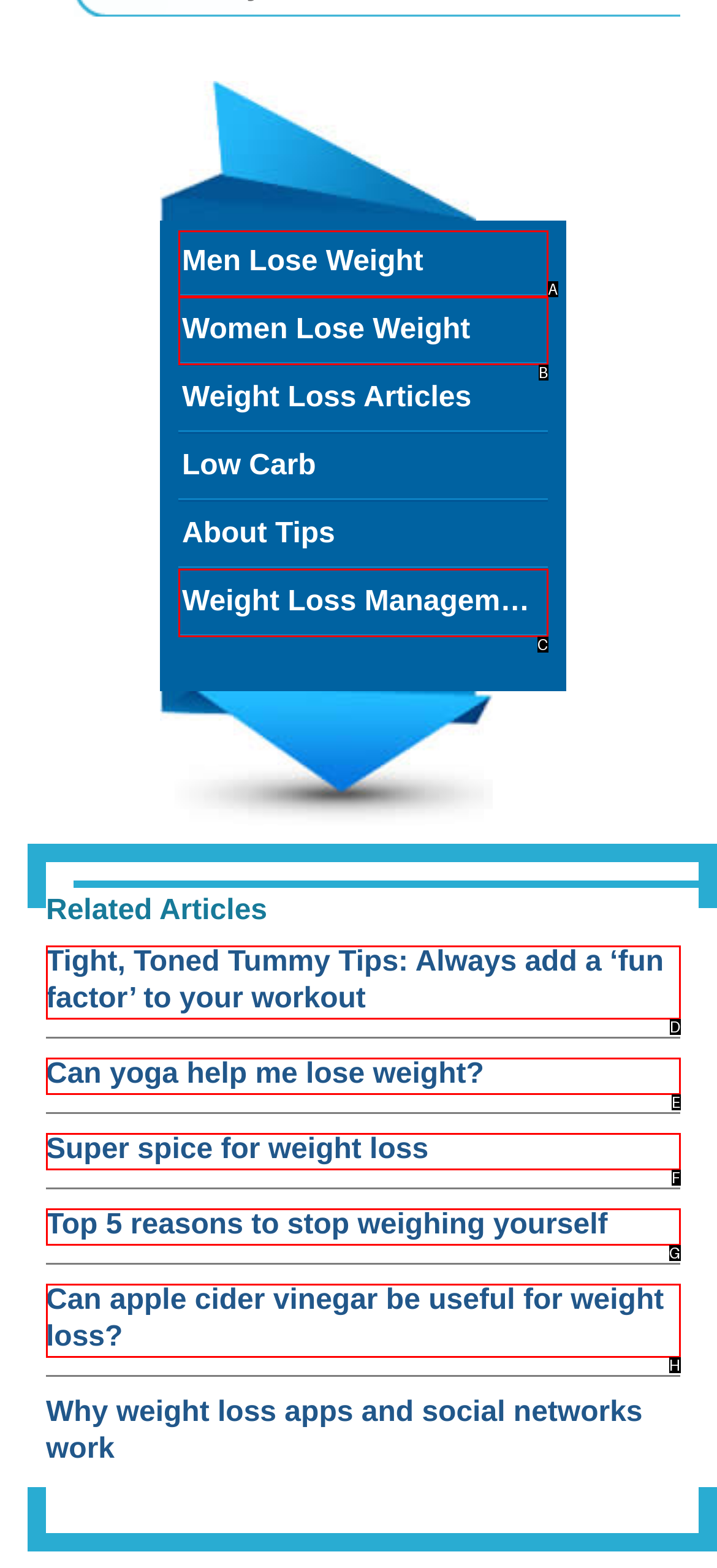Please identify the UI element that matches the description: Super spice for weight loss
Respond with the letter of the correct option.

F